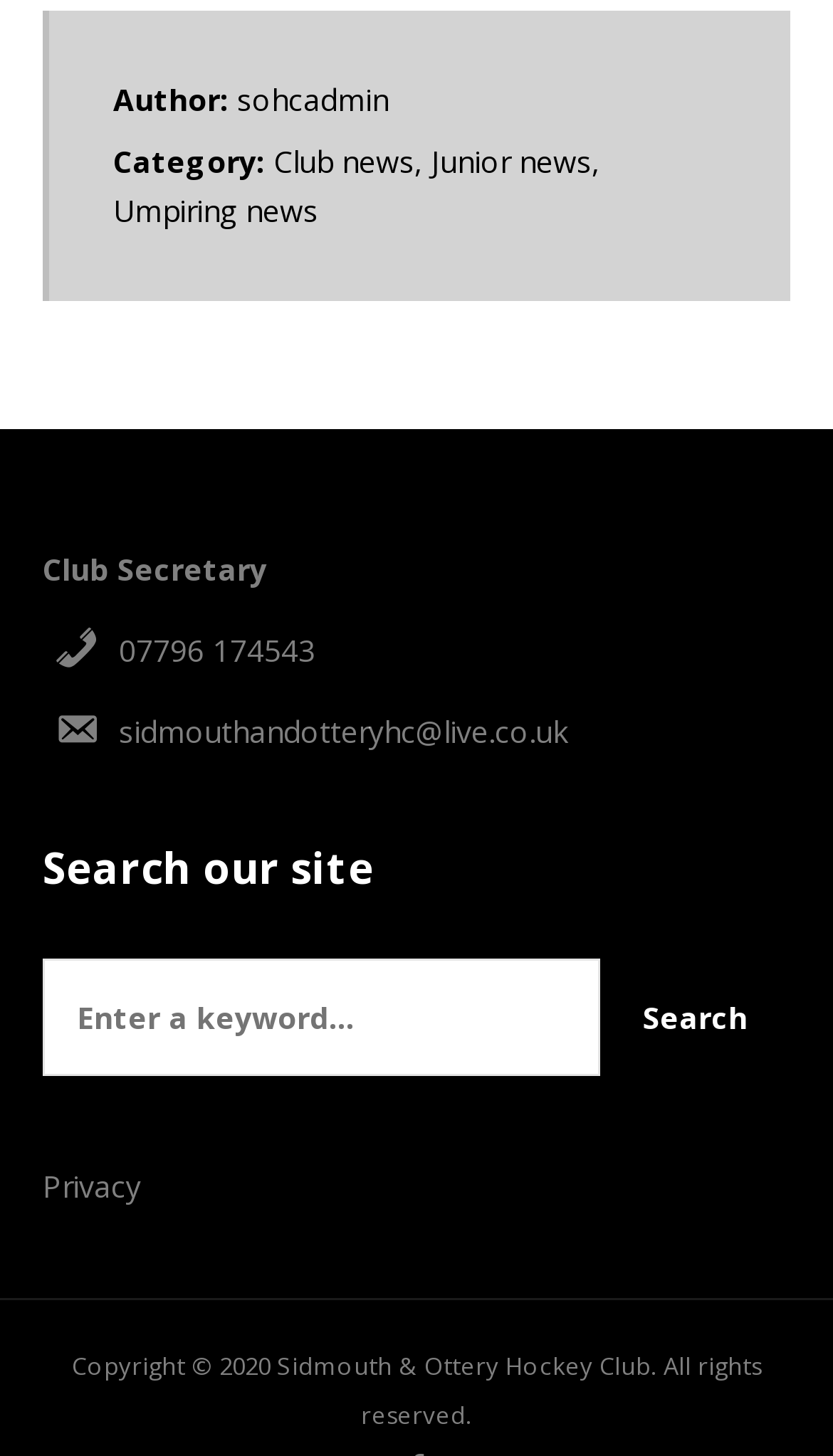Please give the bounding box coordinates of the area that should be clicked to fulfill the following instruction: "Contact the club secretary". The coordinates should be in the format of four float numbers from 0 to 1, i.e., [left, top, right, bottom].

[0.142, 0.433, 0.378, 0.46]